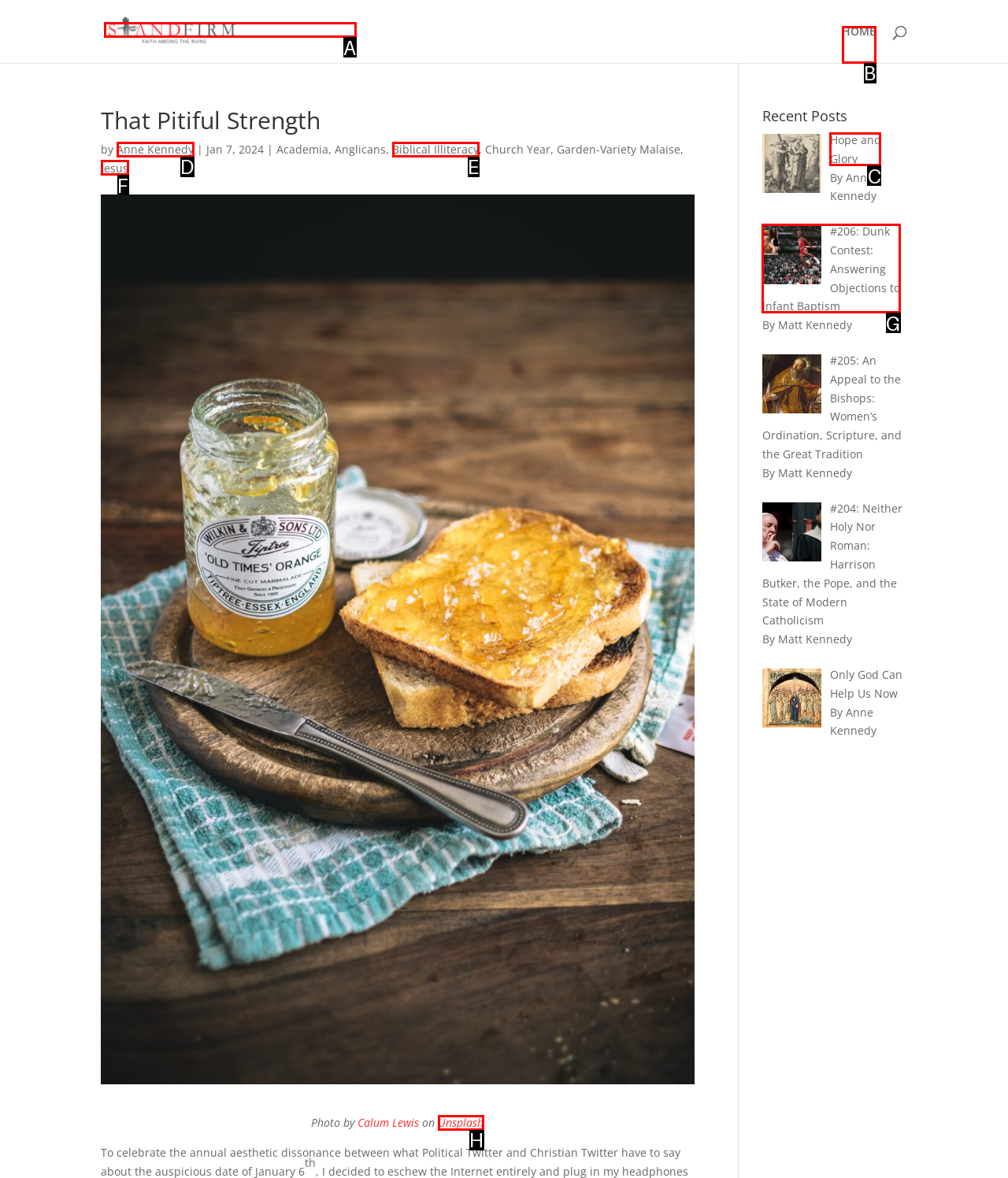Point out the correct UI element to click to carry out this instruction: View the article '#206: Dunk Contest: Answering Objections to Infant Baptism'
Answer with the letter of the chosen option from the provided choices directly.

G